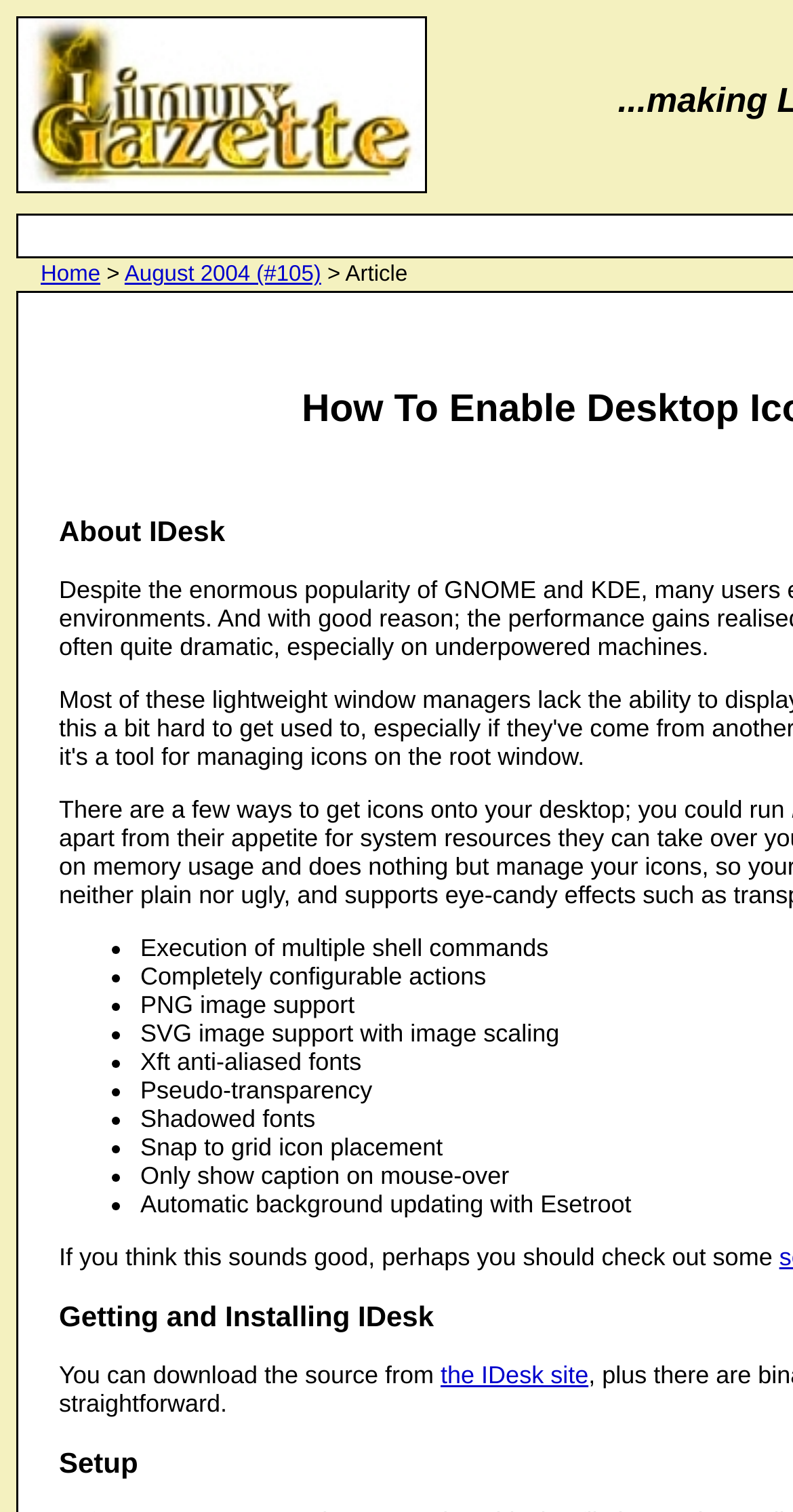Please extract the primary headline from the webpage.

How To Enable Desktop Icons for Lightweight Window Managers